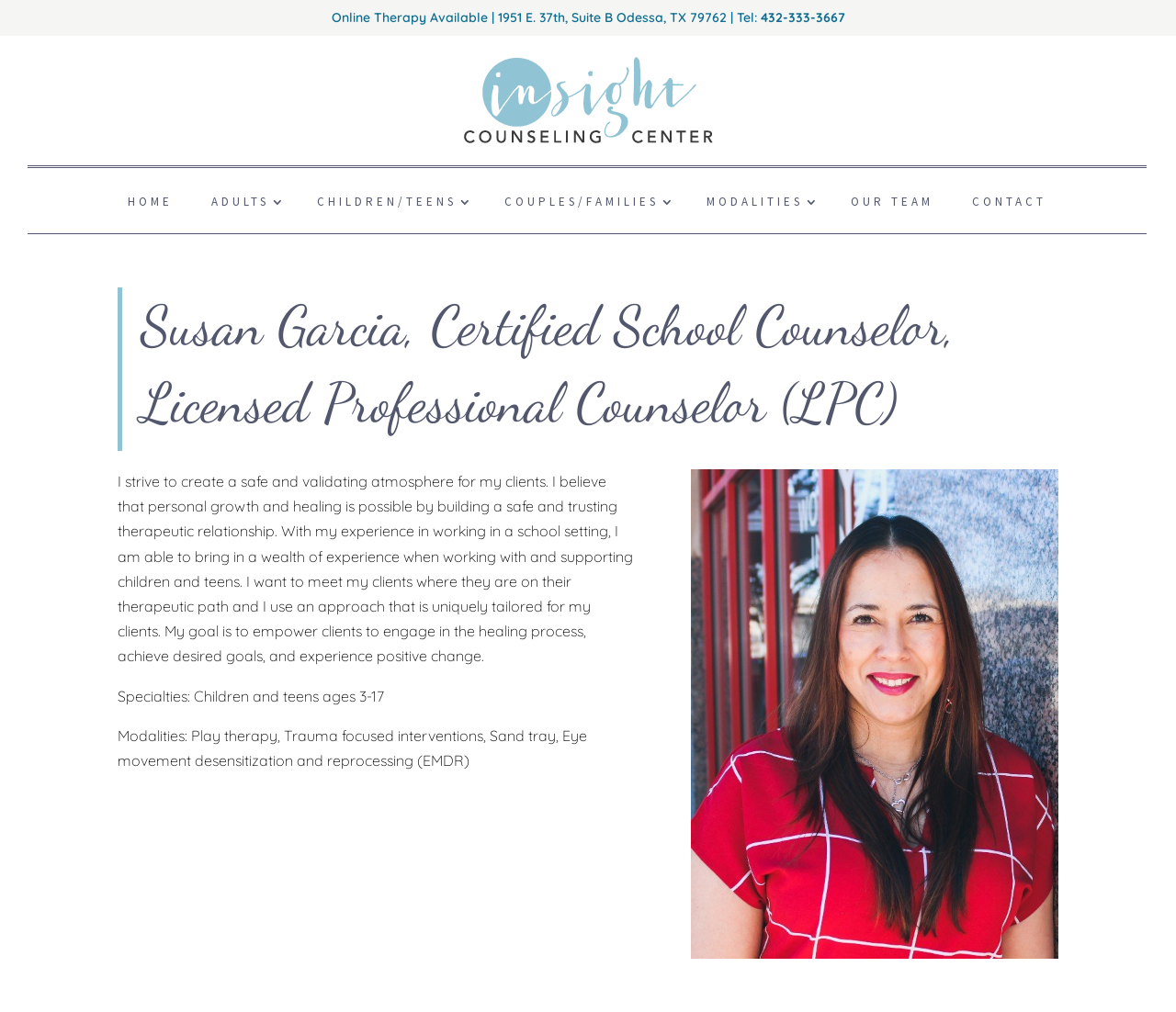Please identify the bounding box coordinates of the clickable area that will fulfill the following instruction: "Read more about God's Plan of Salvation". The coordinates should be in the format of four float numbers between 0 and 1, i.e., [left, top, right, bottom].

None